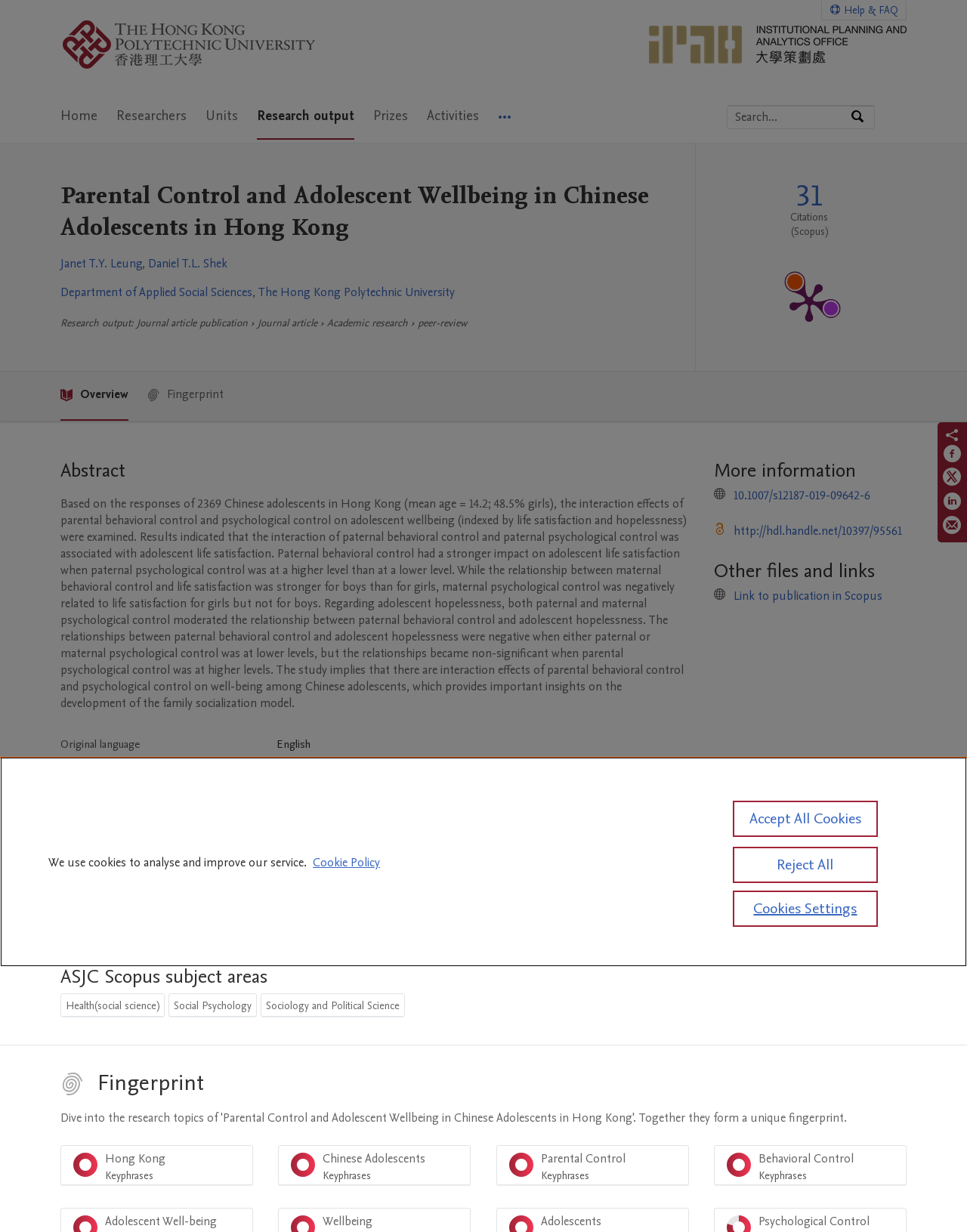Use a single word or phrase to answer the question: Who are the authors of the research paper?

Janet T.Y. Leung and Daniel T.L. Shek